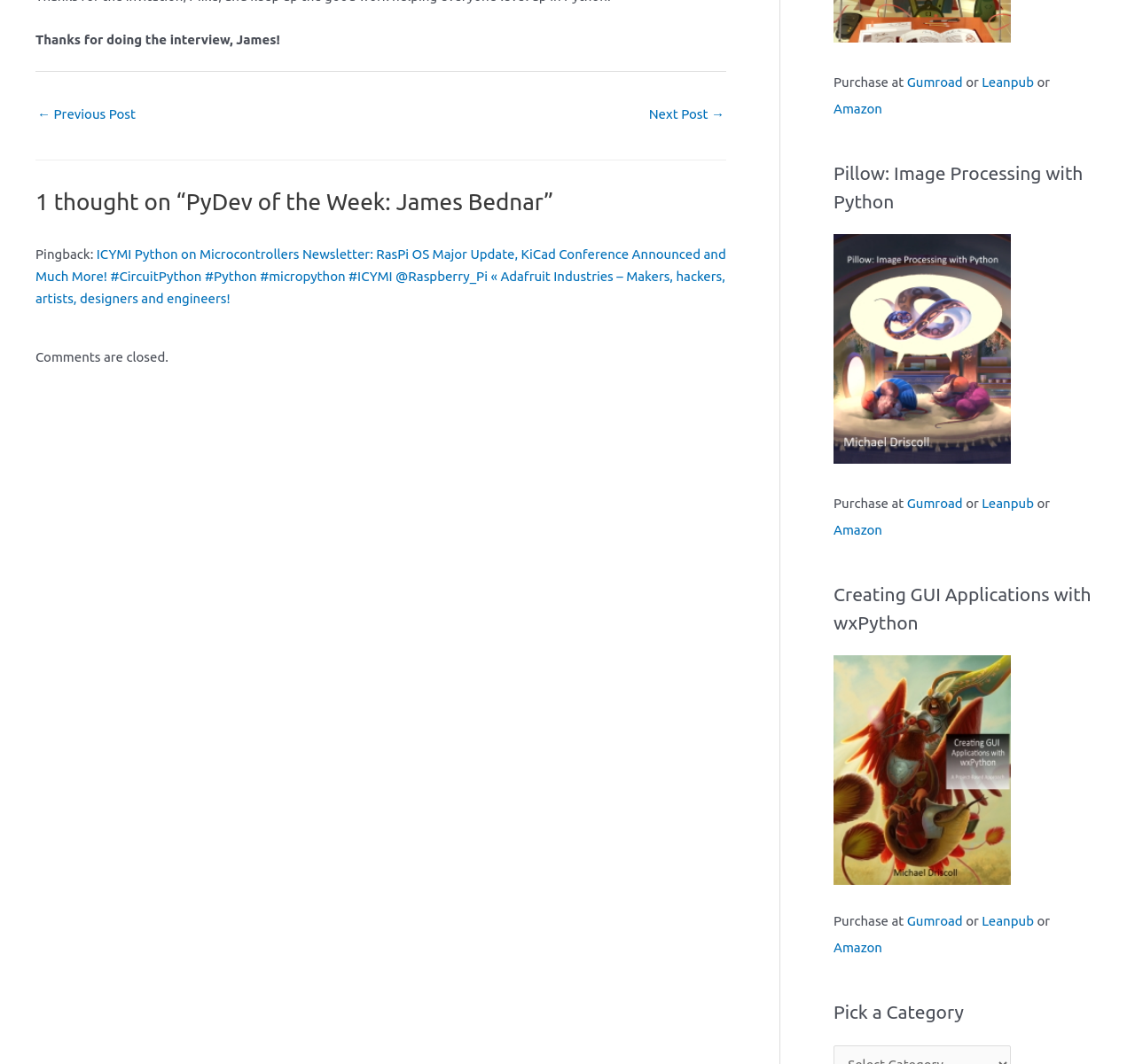Pinpoint the bounding box coordinates of the clickable area necessary to execute the following instruction: "Click on the '← Previous Post' link". The coordinates should be given as four float numbers between 0 and 1, namely [left, top, right, bottom].

[0.033, 0.094, 0.12, 0.124]